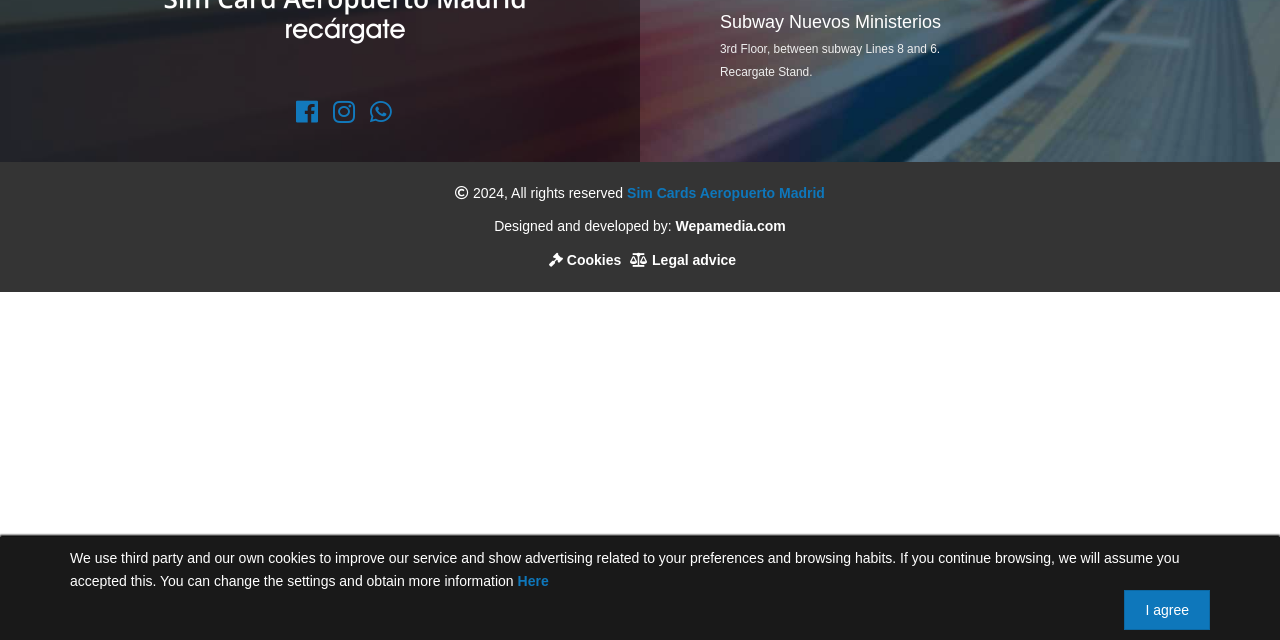Return the bounding box coordinates of the UI element that corresponds to this description: "title="Go up"". The coordinates must be given as four float numbers in the range of 0 and 1, [left, top, right, bottom].

[0.955, 0.849, 0.984, 0.906]